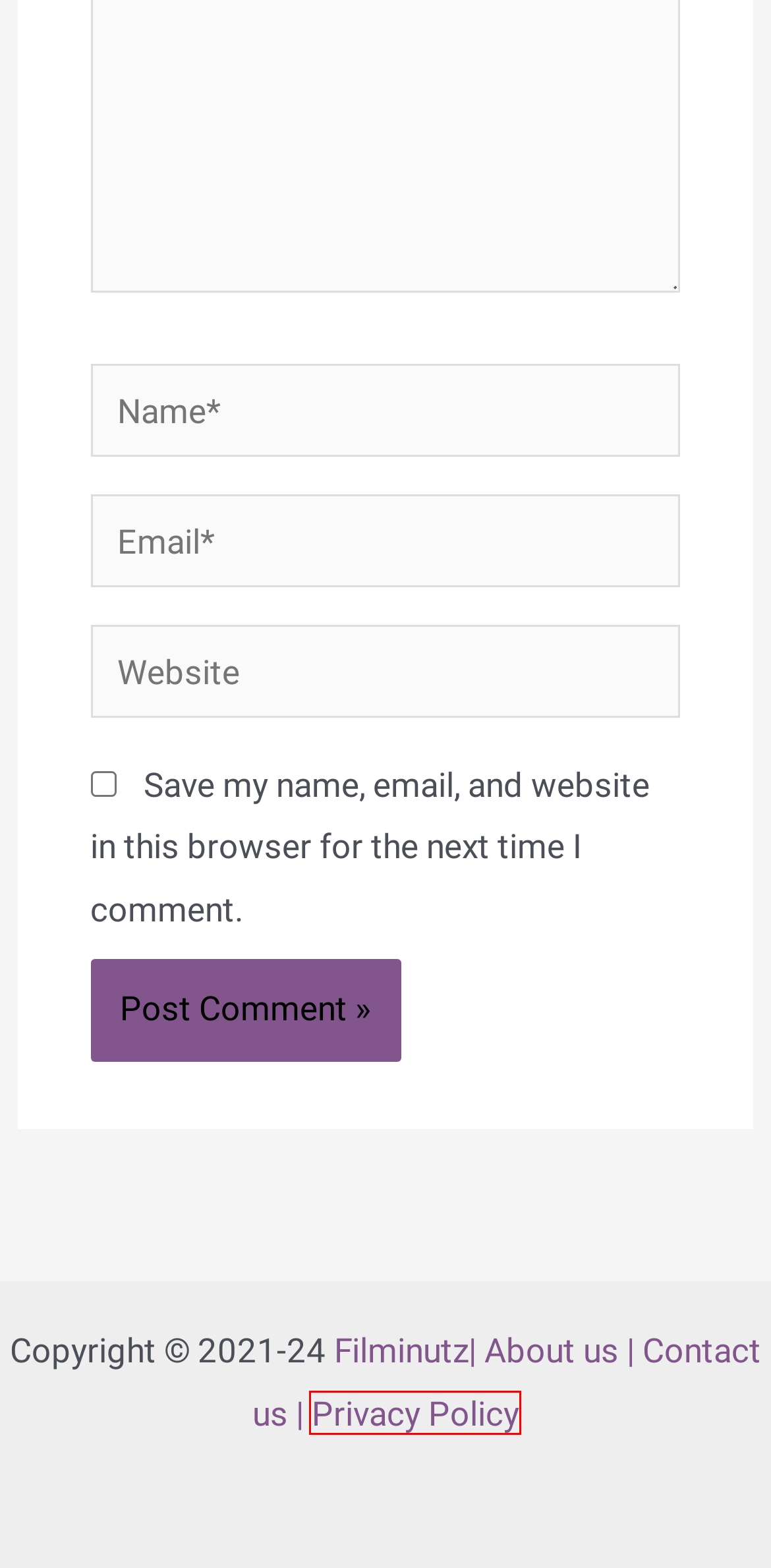After examining the screenshot of a webpage with a red bounding box, choose the most accurate webpage description that corresponds to the new page after clicking the element inside the red box. Here are the candidates:
A. Bollywood movies Archives - Filminutz
B. Filminutz - All about bollywood
C. How to download movies from telegram?
D. Write for us- Filminutz
E. SatyaPrem ki Katha Review - Its not an ordinary "Prem Katha"
F. Privacy policy - Filminutz
G. Lupita Nyong'o's Must-Watch Movies
H. About Filminutz - Filminutz

F